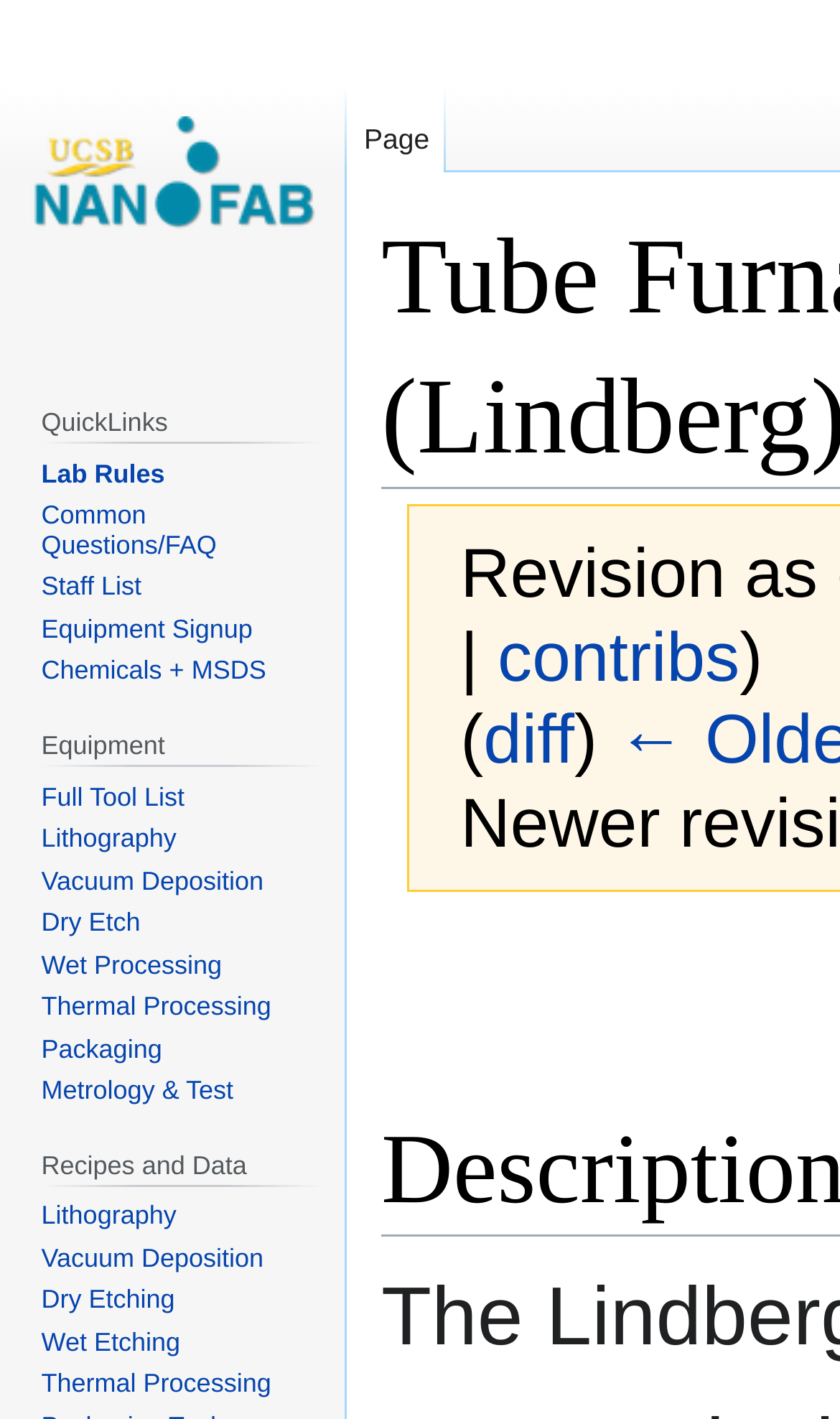Look at the image and give a detailed response to the following question: What is the last link listed under Recipes and Data?

I looked at the 'Recipes and Data' section and found that the last link listed is 'Thermal Processing', which is a category of recipes and data.